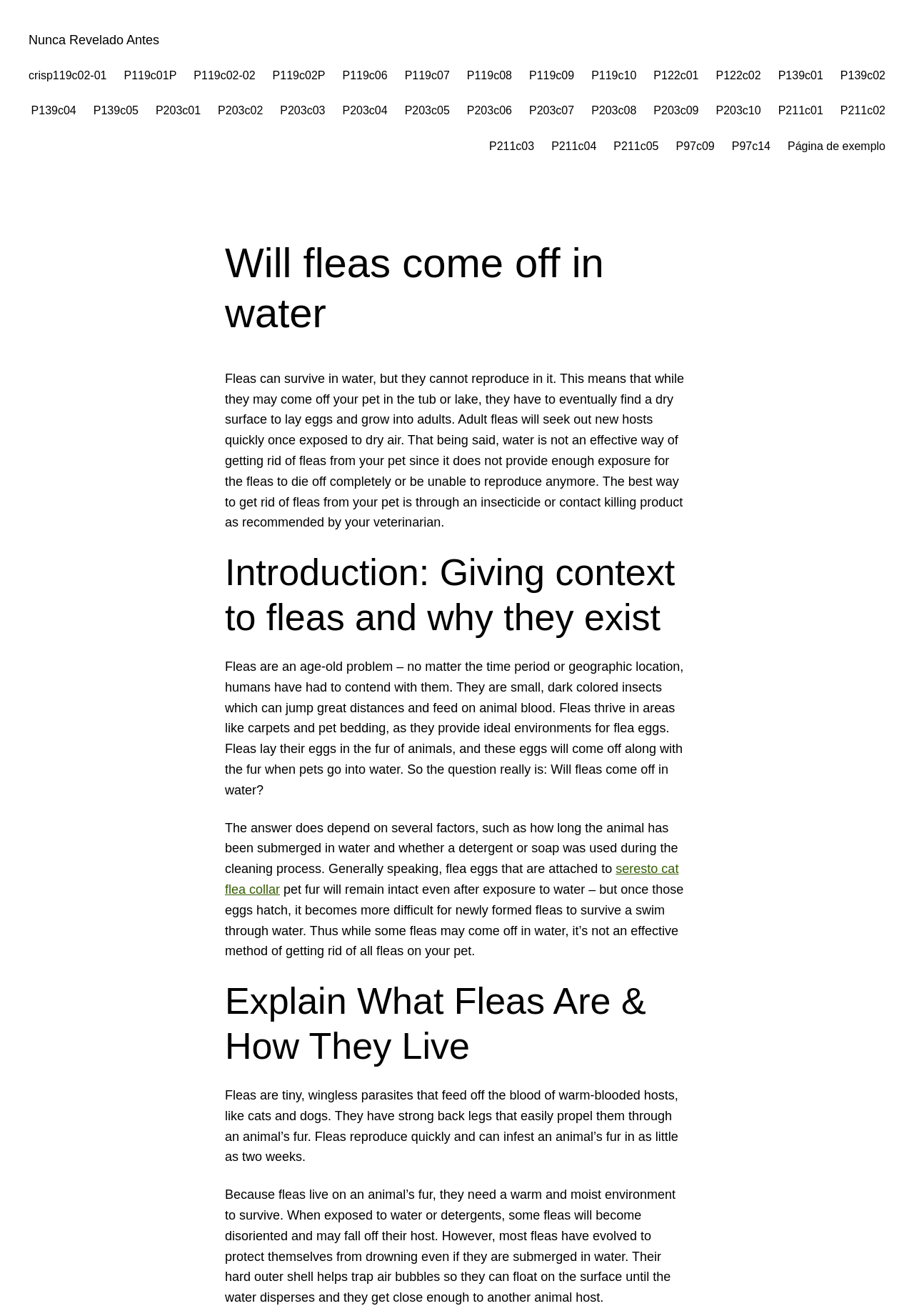Construct a comprehensive caption that outlines the webpage's structure and content.

This webpage is about fleas and their behavior in water. At the top, there is a link to "Nunca Revelado Antes" and several other links with codes like "crisp119c02-01" and "P119c01P" that are aligned horizontally across the page. 

Below these links, there is a heading that reads "Will fleas come off in water" followed by a paragraph of text that explains that fleas can survive in water but cannot reproduce in it. This means that while they may come off a pet in water, they will eventually need to find a dry surface to lay eggs and grow into adults.

Further down the page, there is another heading titled "Introduction: Giving context to fleas and why they exist" followed by a paragraph of text that provides background information on fleas, including their ability to jump great distances and feed on animal blood. 

The page then continues with more headings and paragraphs of text that explain how fleas thrive in areas like carpets and pet bedding, how they lay their eggs in animal fur, and how some flea eggs may remain intact even after exposure to water. There is also a link to a "seresto cat flea collar" and more text that explains how fleas can survive a swim through water but may not be able to survive for long without a host.

Finally, there is a heading titled "Explain What Fleas Are & How They Live" followed by two paragraphs of text that describe fleas as tiny, wingless parasites that feed off the blood of warm-blooded hosts and reproduce quickly. The text also explains how fleas need a warm and moist environment to survive and how they can protect themselves from drowning even when submerged in water.